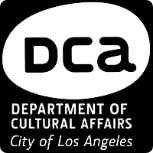Offer a detailed narrative of the scene shown in the image.

The image features the logo of the Department of Cultural Affairs (DCA) for the City of Los Angeles. The design prominently displays "DCA" in bold letters at the center, emphasizing the department's focus on supporting and promoting cultural initiatives throughout the city. Below the abbreviation, the full title "DEPARTMENT OF CULTURAL AFFAIRS" is inscribed, followed by the phrase "City of Los Angeles," indicating the organization’s connection to the local government. This logo represents the department’s commitment to enriching the cultural landscape of Los Angeles through various programs and grants. The use of black and white in the design conveys a sense of professionalism and clarity.